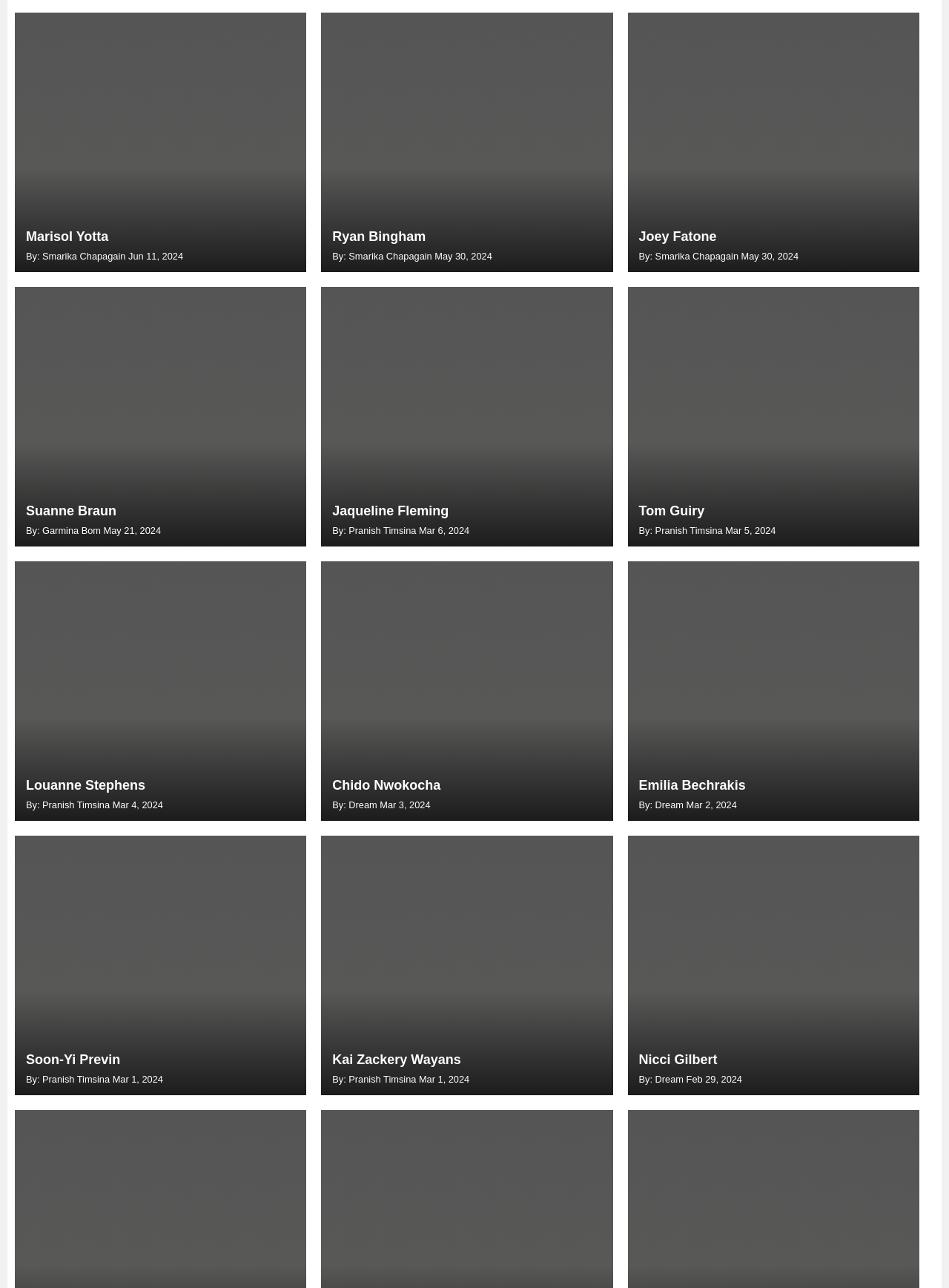Identify the bounding box coordinates of the region that should be clicked to execute the following instruction: "View Chido Nwokocha's profile".

[0.339, 0.436, 0.646, 0.638]